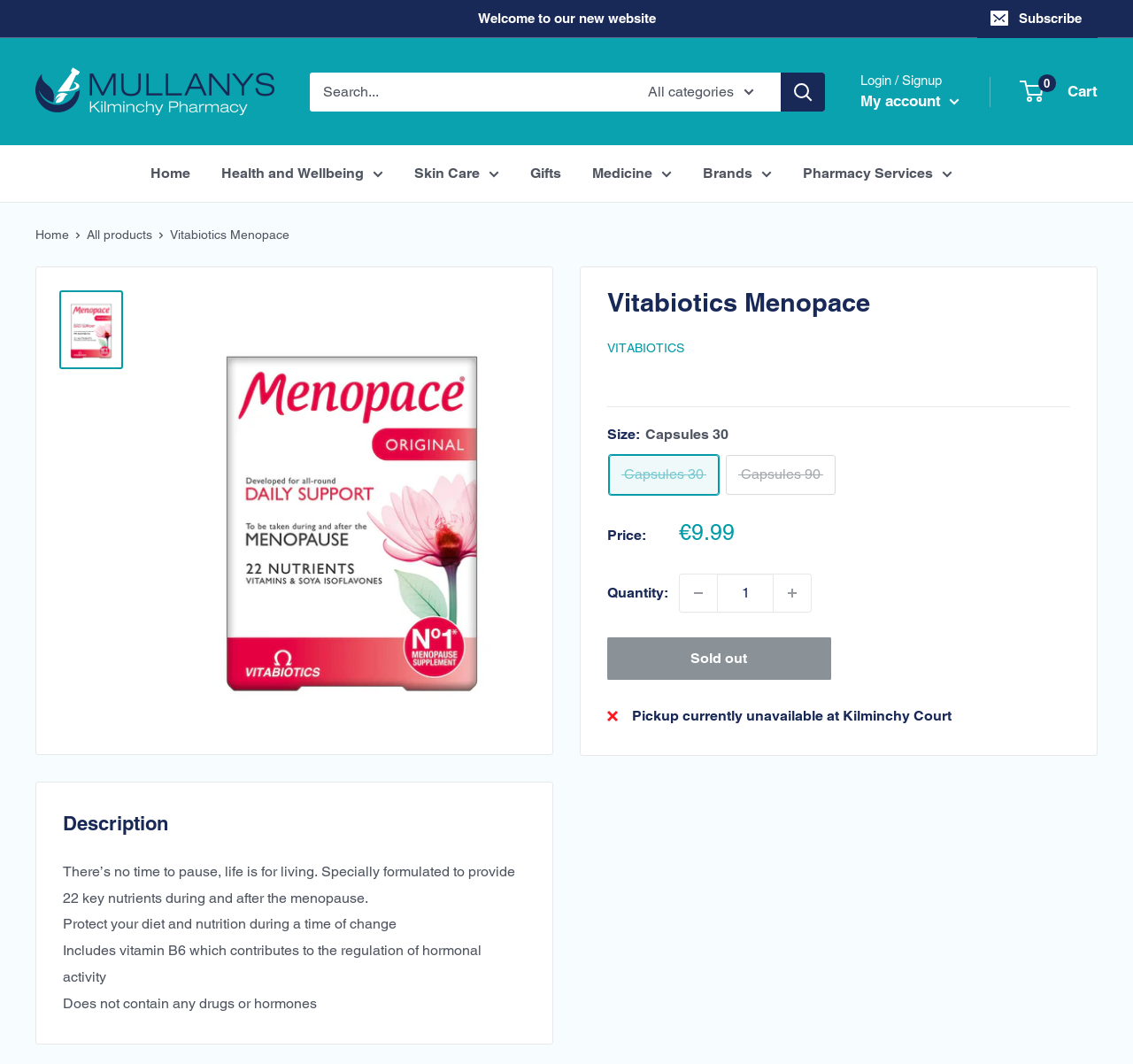Provide a brief response to the question below using a single word or phrase: 
What is the name of the product?

Vitabiotics Menopace